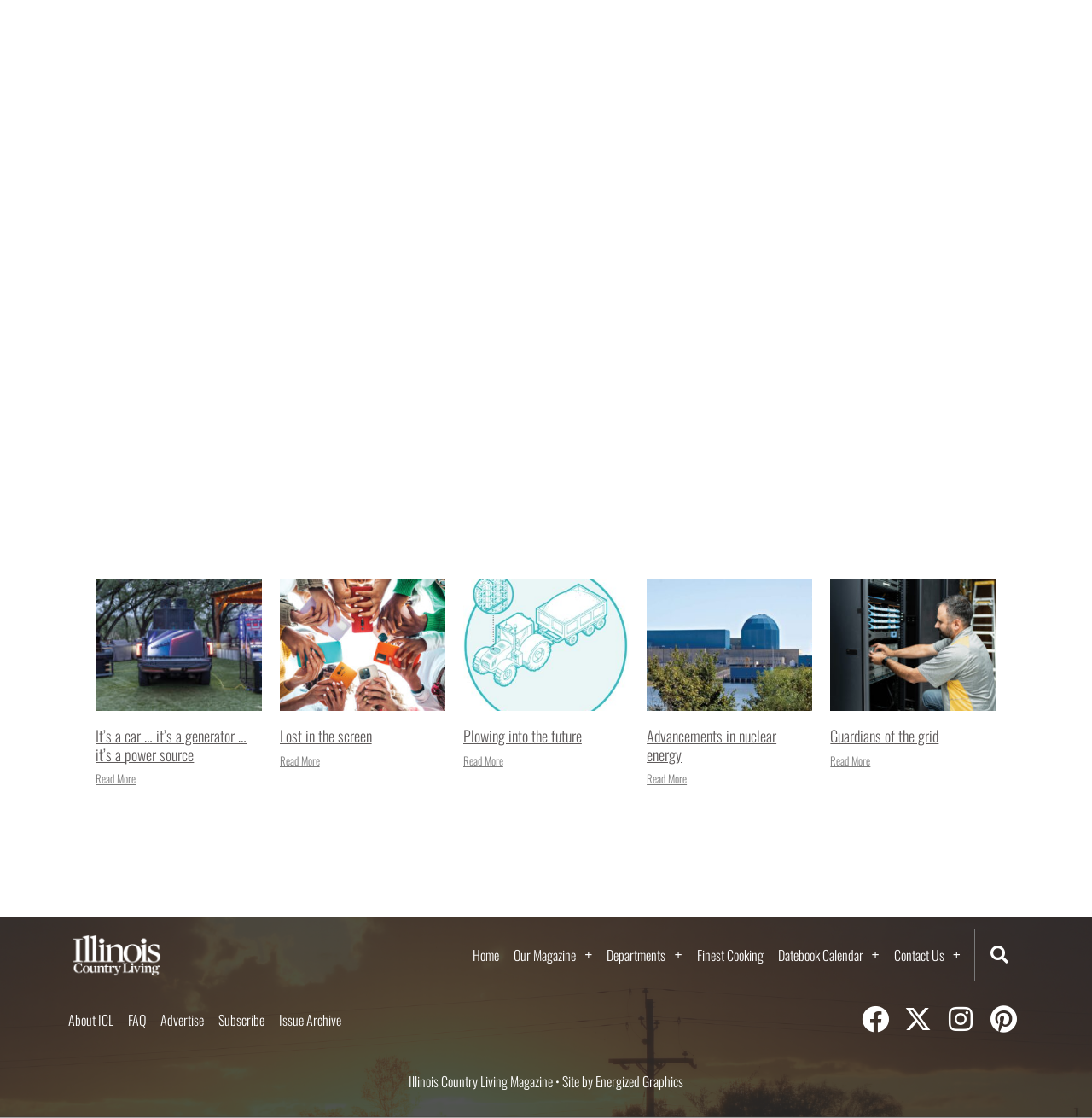Show the bounding box coordinates of the region that should be clicked to follow the instruction: "Visit Facebook page."

[0.786, 0.897, 0.816, 0.926]